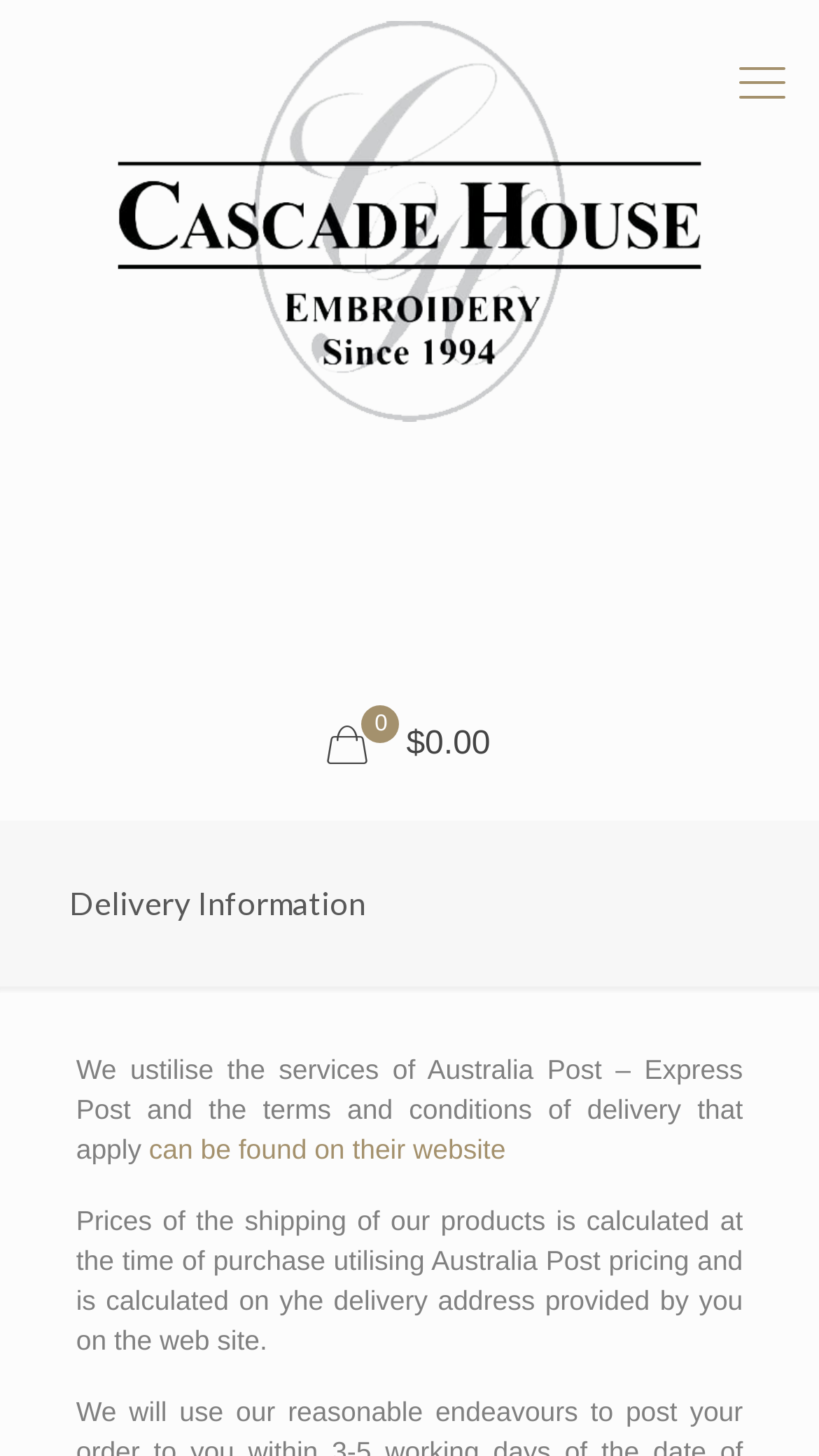What is the shipping method used?
Utilize the image to construct a detailed and well-explained answer.

Based on the text 'We ustilise the services of Australia Post – Express Post and the terms and conditions of delivery that apply' in the webpage, it is clear that the shipping method used is Australia Post.